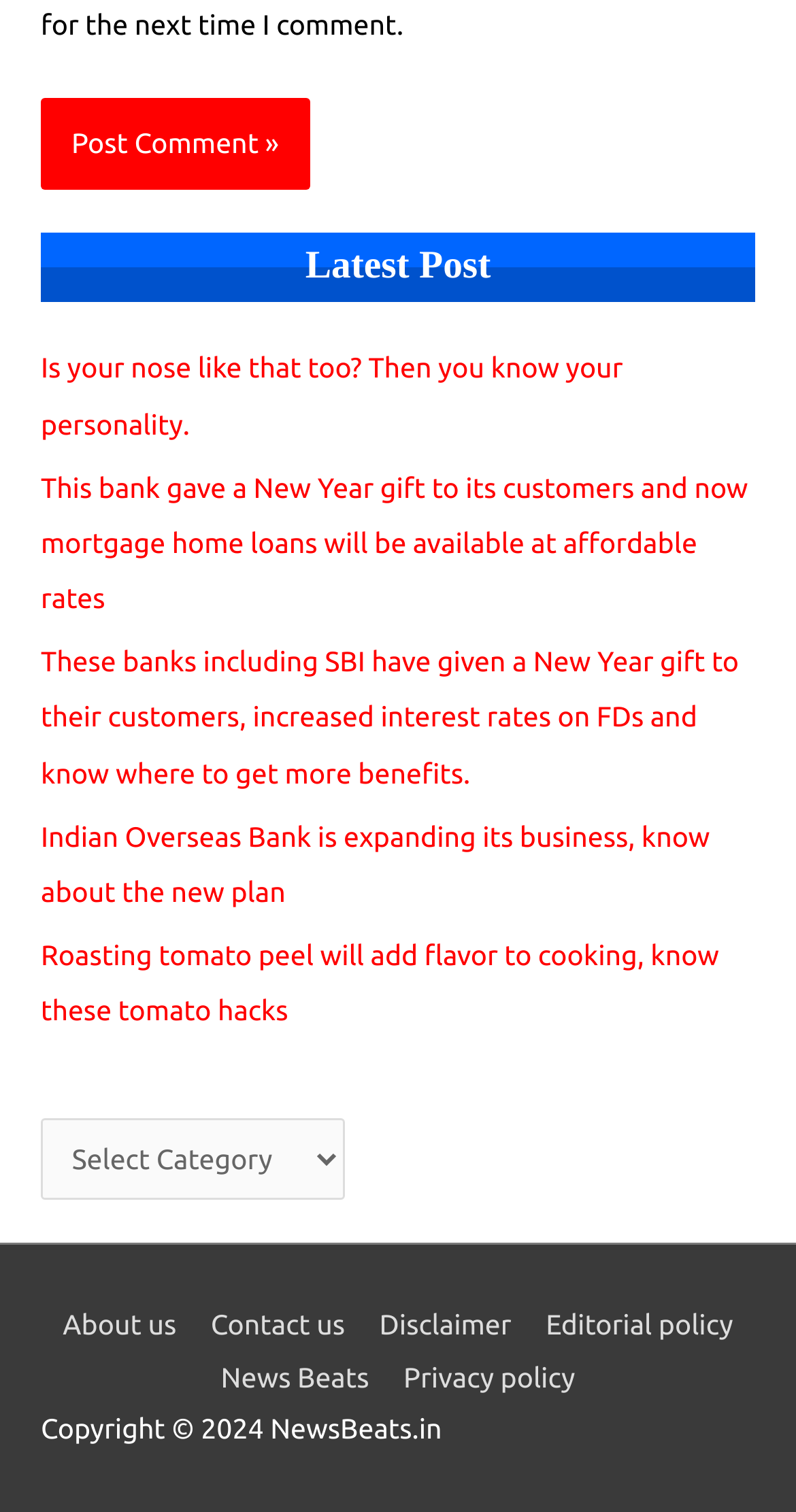Please determine the bounding box coordinates of the element's region to click for the following instruction: "Read the latest post".

[0.051, 0.153, 0.949, 0.2]